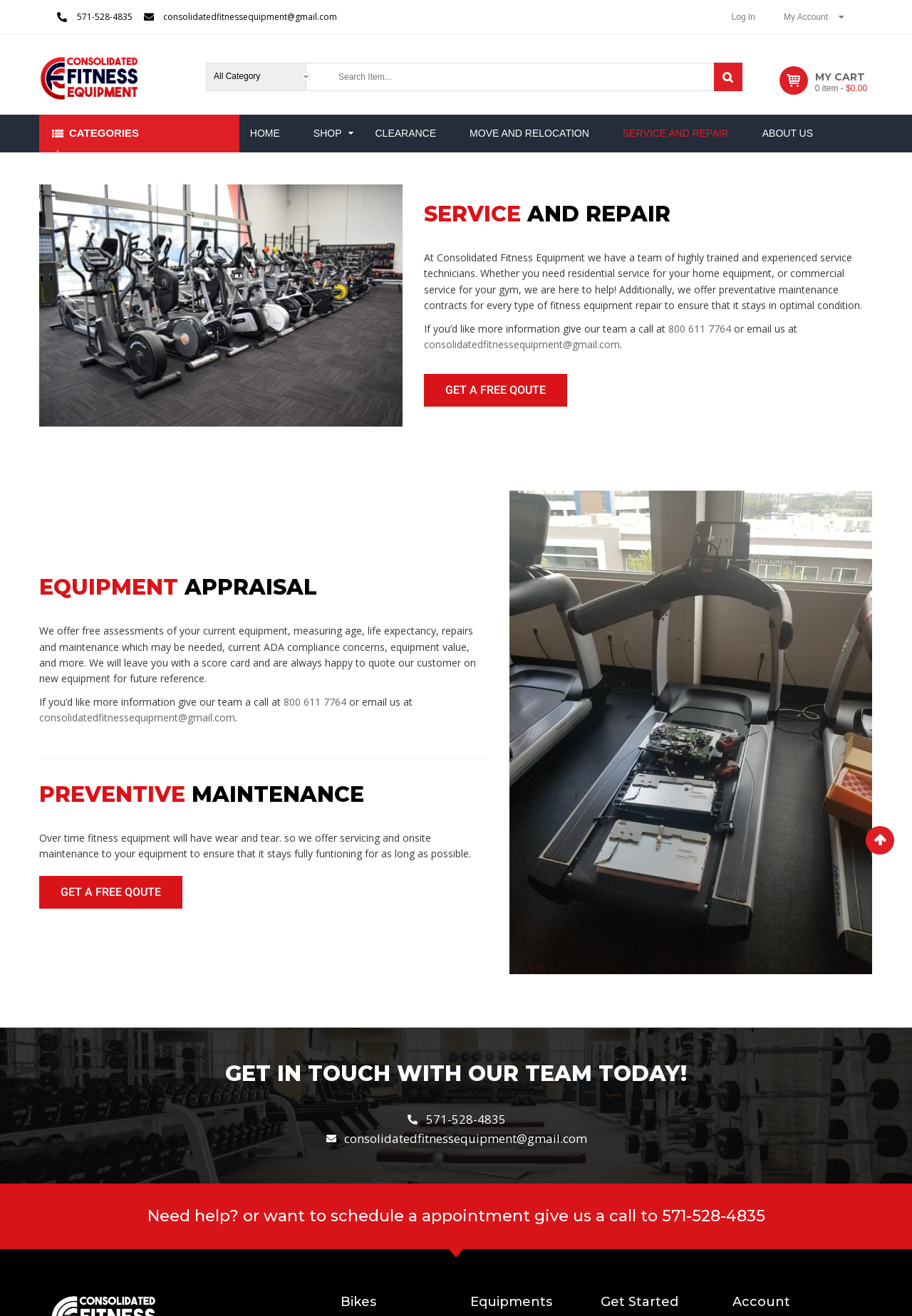What is the phone number to contact for service?
Refer to the image and provide a one-word or short phrase answer.

571-528-4835